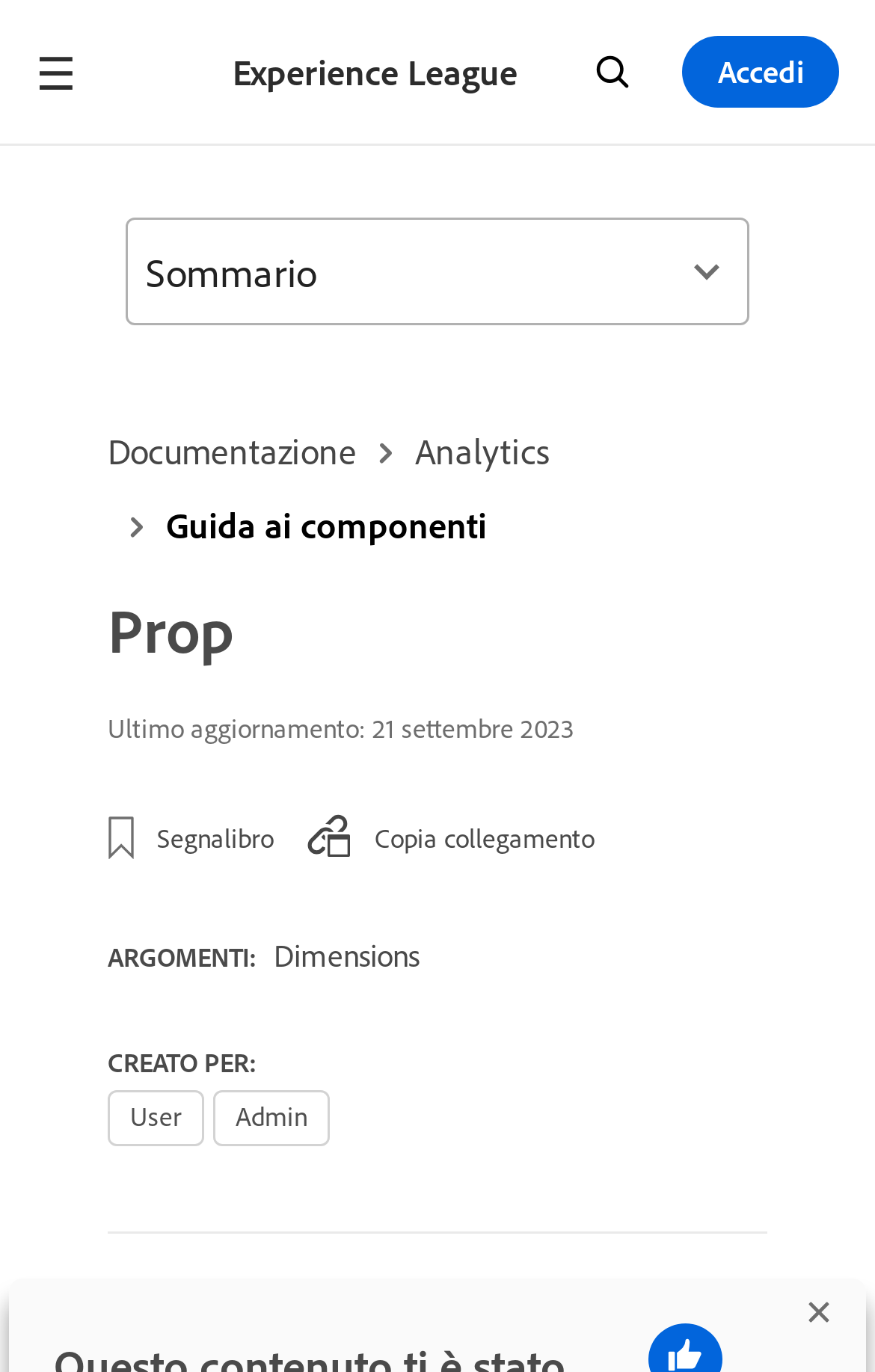Explain the webpage's design and content in an elaborate manner.

The webpage appears to be a documentation or reporting page for Adobe Analytics, with a focus on a customized dimension. 

At the top, there is a main navigation bar that spans almost the entire width of the page, containing links to "Experience League", "Search", and "Accedi". The "Search" link has an accompanying image. 

Below the navigation bar, there are several links and buttons arranged horizontally, including "Documentazione", "Analytics", "Guida ai componenti", and a heading that reads "Prop". 

Further down, there is a section with text that reads "Ultimo aggiornamento:" followed by a date, "21 settembre 2023". 

On the left side of the page, there are several static text elements, including "Segnalibro", "Copia collegamento", "ARGOMENTI:", and "CREATO PER:". These are accompanied by links and buttons, such as "Dimensions" and "Sommario". 

At the bottom of the page, there are two static text elements that read "User" and "Admin", indicating the creators of the customized dimension. 

Finally, there is a small "Close" button located at the bottom right corner of the page.